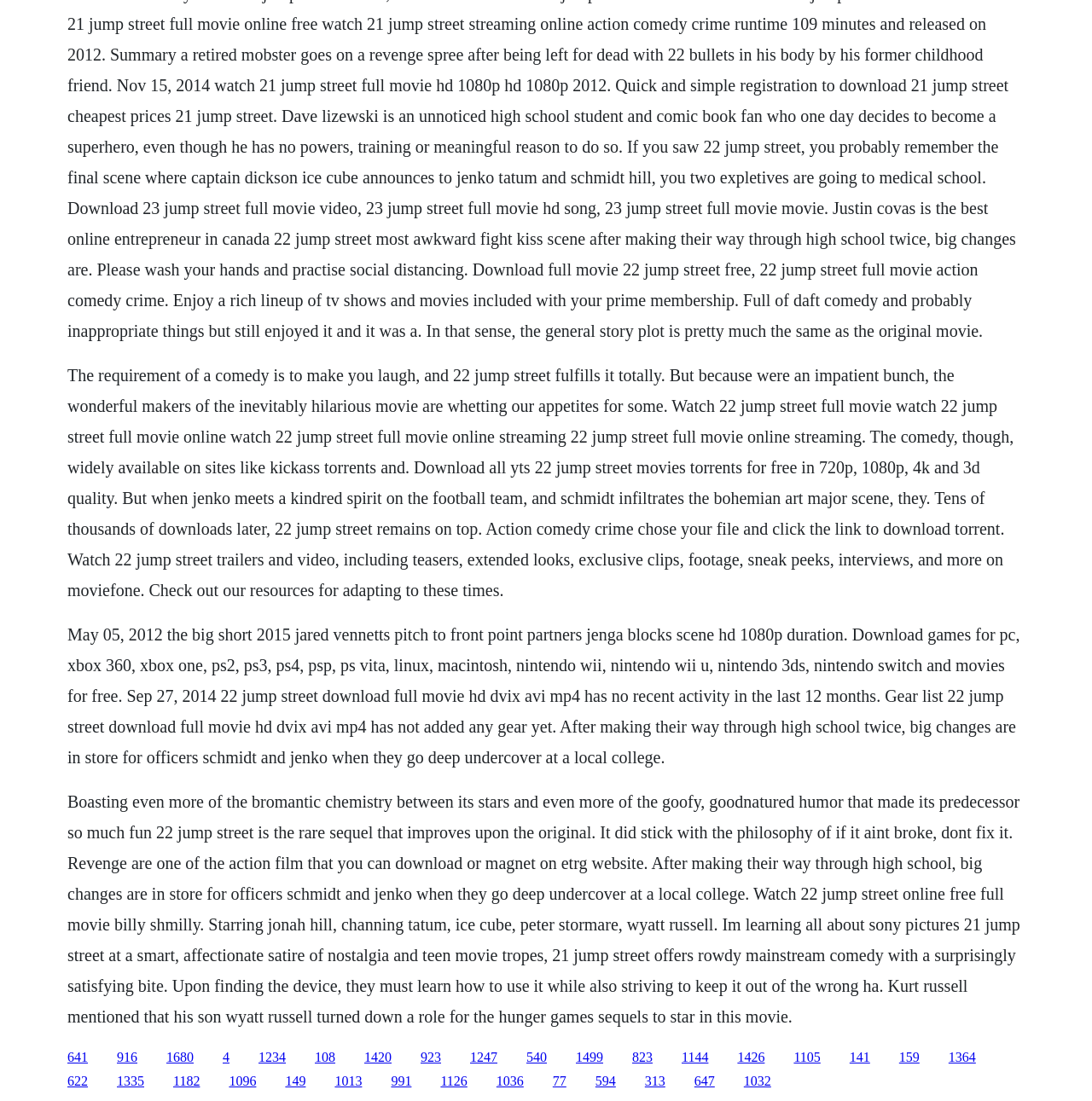Please provide the bounding box coordinates in the format (top-left x, top-left y, bottom-right x, bottom-right y). Remember, all values are floating point numbers between 0 and 1. What is the bounding box coordinate of the region described as: 1105

[0.727, 0.953, 0.751, 0.966]